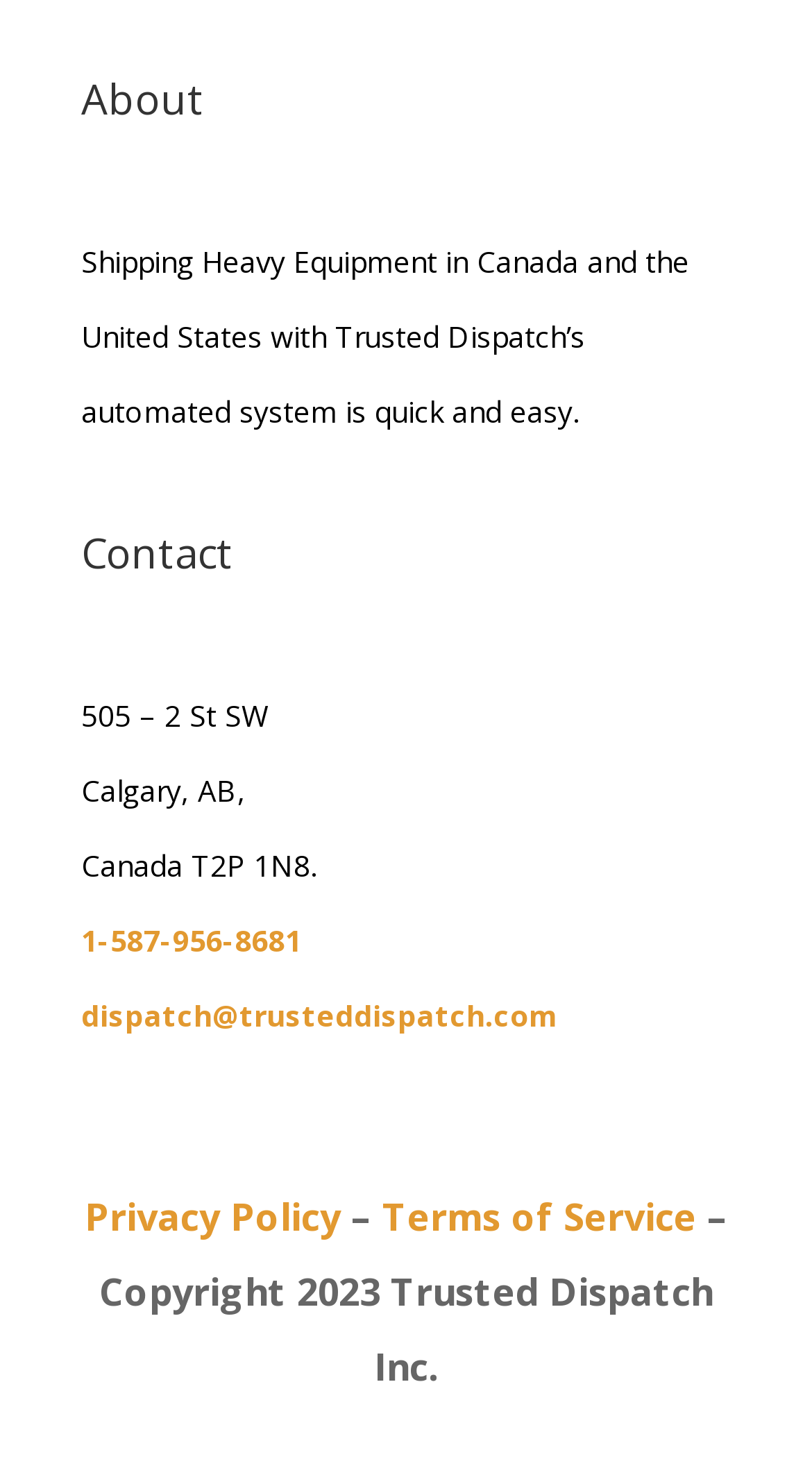What is the company name?
Based on the image, answer the question with as much detail as possible.

The company name can be inferred from the copyright information at the bottom of the page, which states 'Copyright 2023 Trusted Dispatch Inc.'